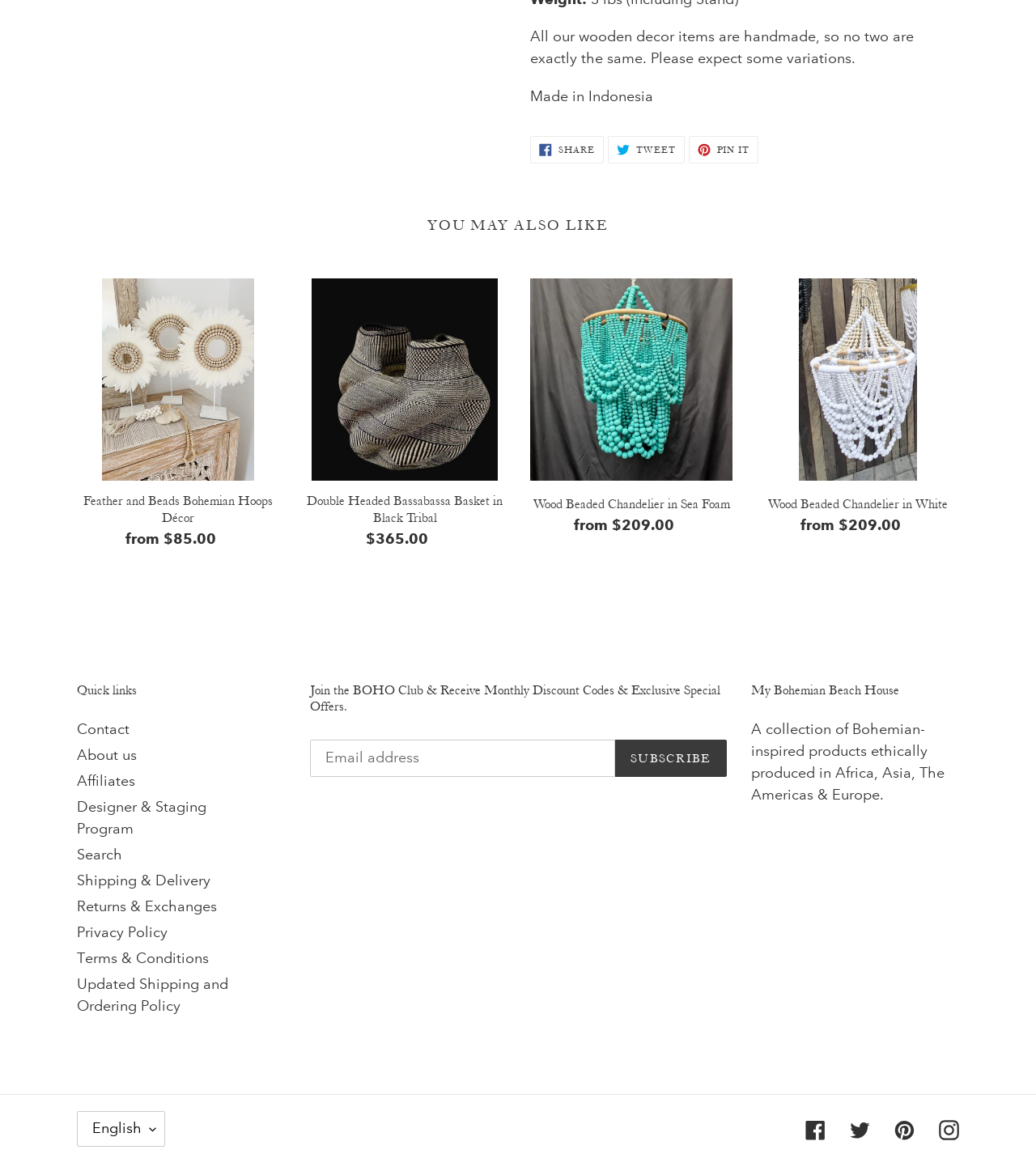Reply to the question with a single word or phrase:
What social media platforms are linked on the webpage?

Facebook, Twitter, Pinterest, Instagram